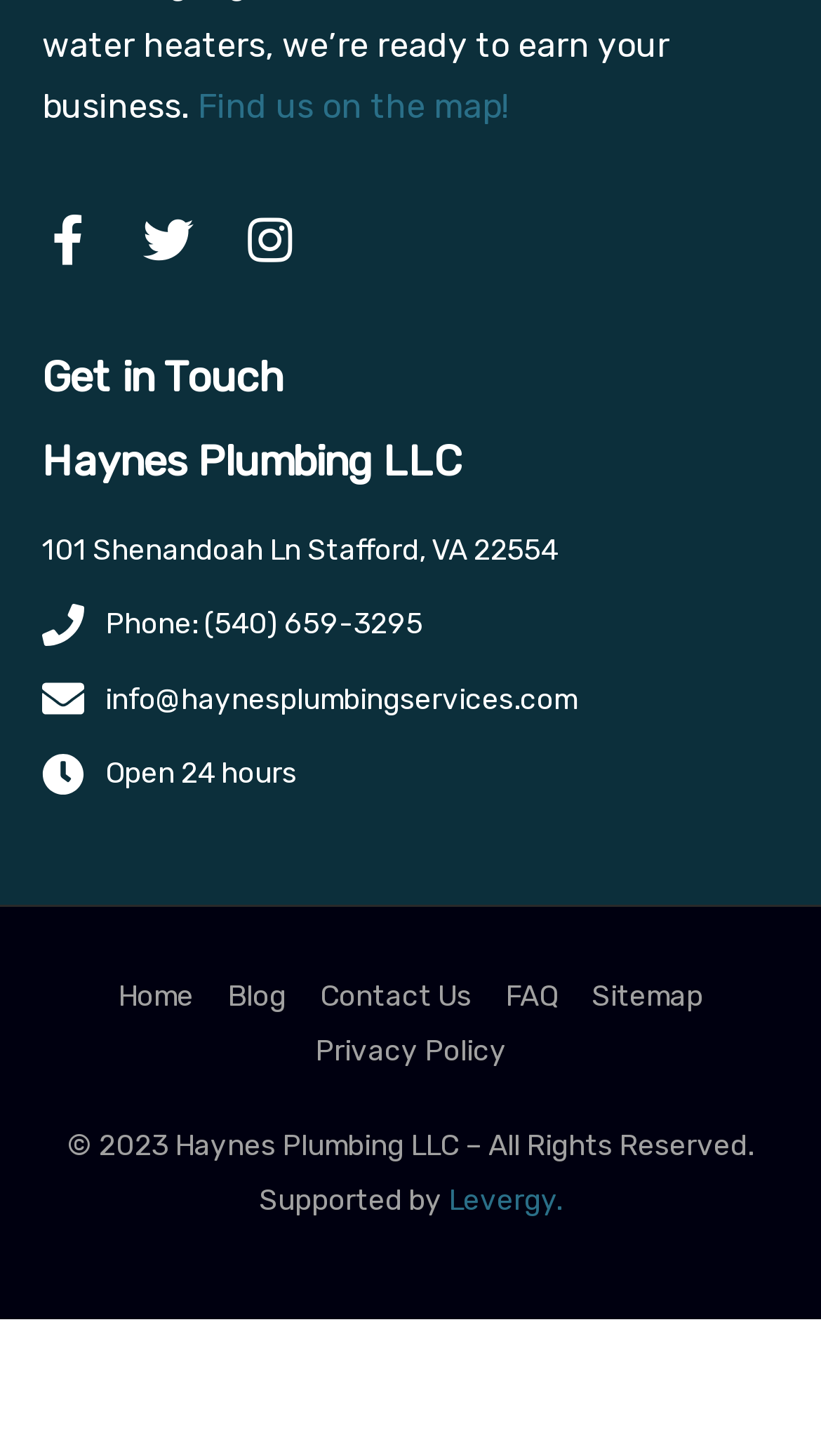What is the email address?
Utilize the information in the image to give a detailed answer to the question.

The email address can be found in the link element with the text 'info@haynesplumbingservices.com' located in the 'Get in Touch' section of the webpage.